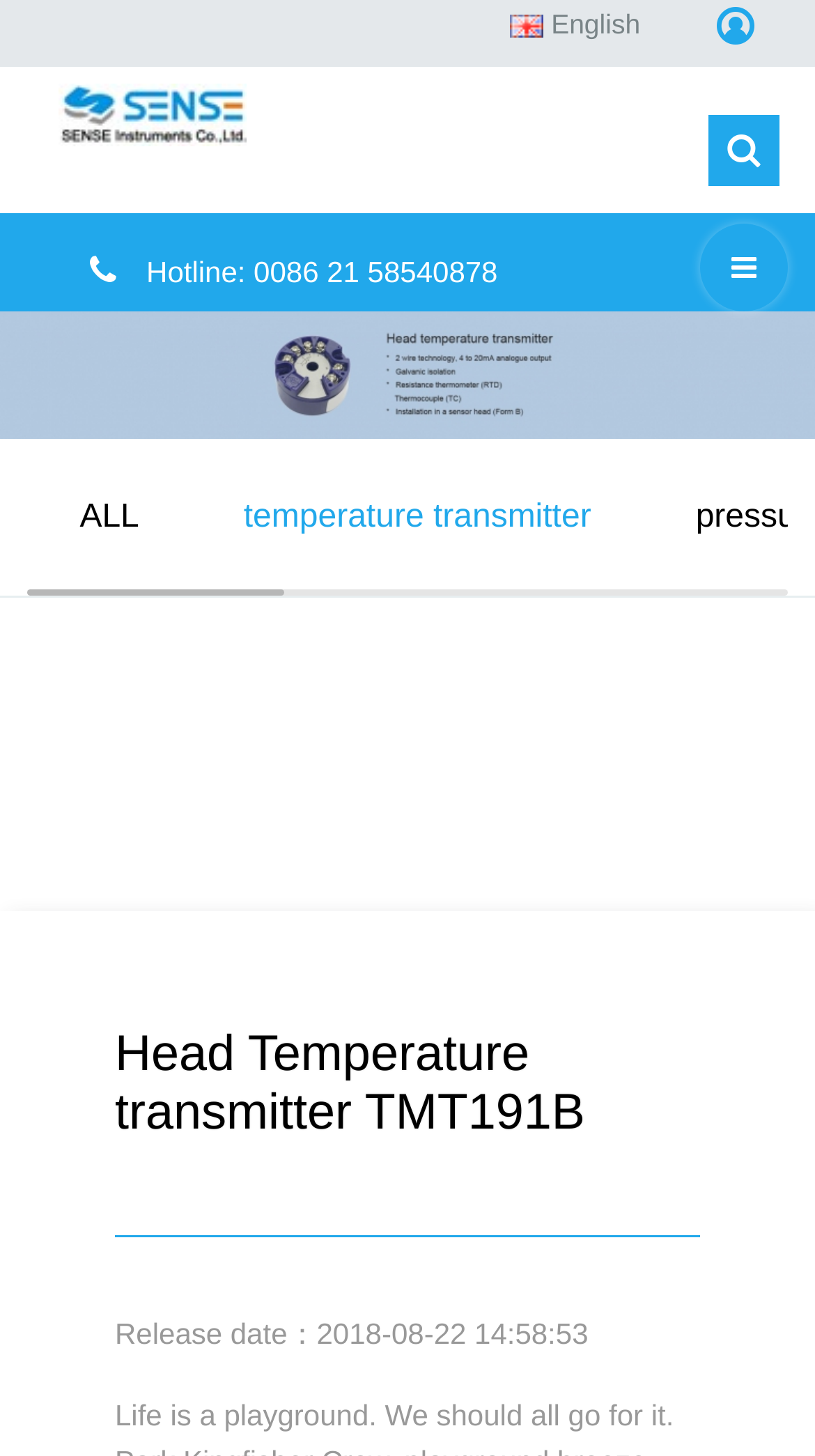Based on the element description edible, identify the bounding box coordinates for the UI element. The coordinates should be in the format (top-left x, top-left y, bottom-right x, bottom-right y) and within the 0 to 1 range.

None